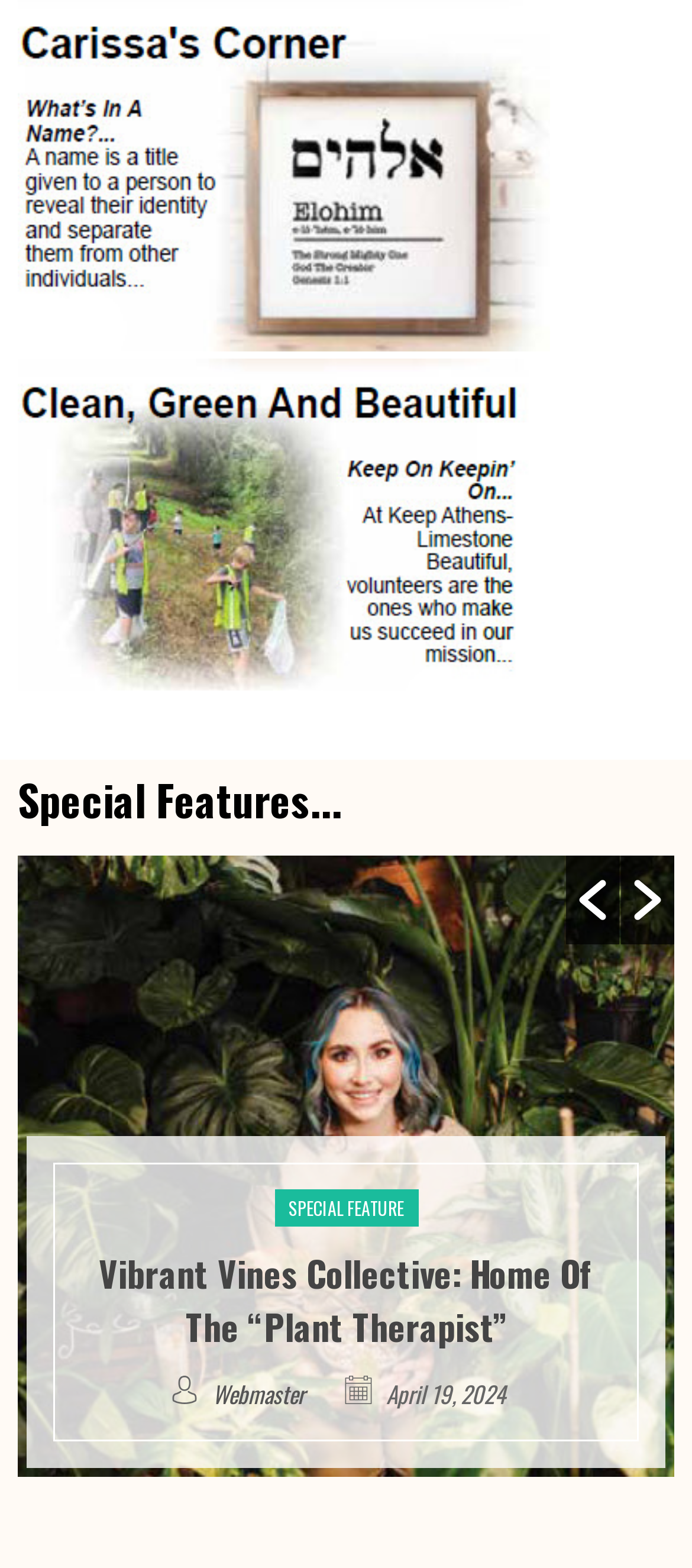What is the width of the generic element with text 'live: polite atomic: False relevant: additions'?
Refer to the image and give a detailed answer to the question.

The generic element has coordinates [0.0, 0.546, 1.0, 0.942], which indicates that its left boundary is at 0.0 (the left edge of the screen) and its right boundary is at 1.0 (the right edge of the screen). Therefore, the width of this element is the full width of the screen.